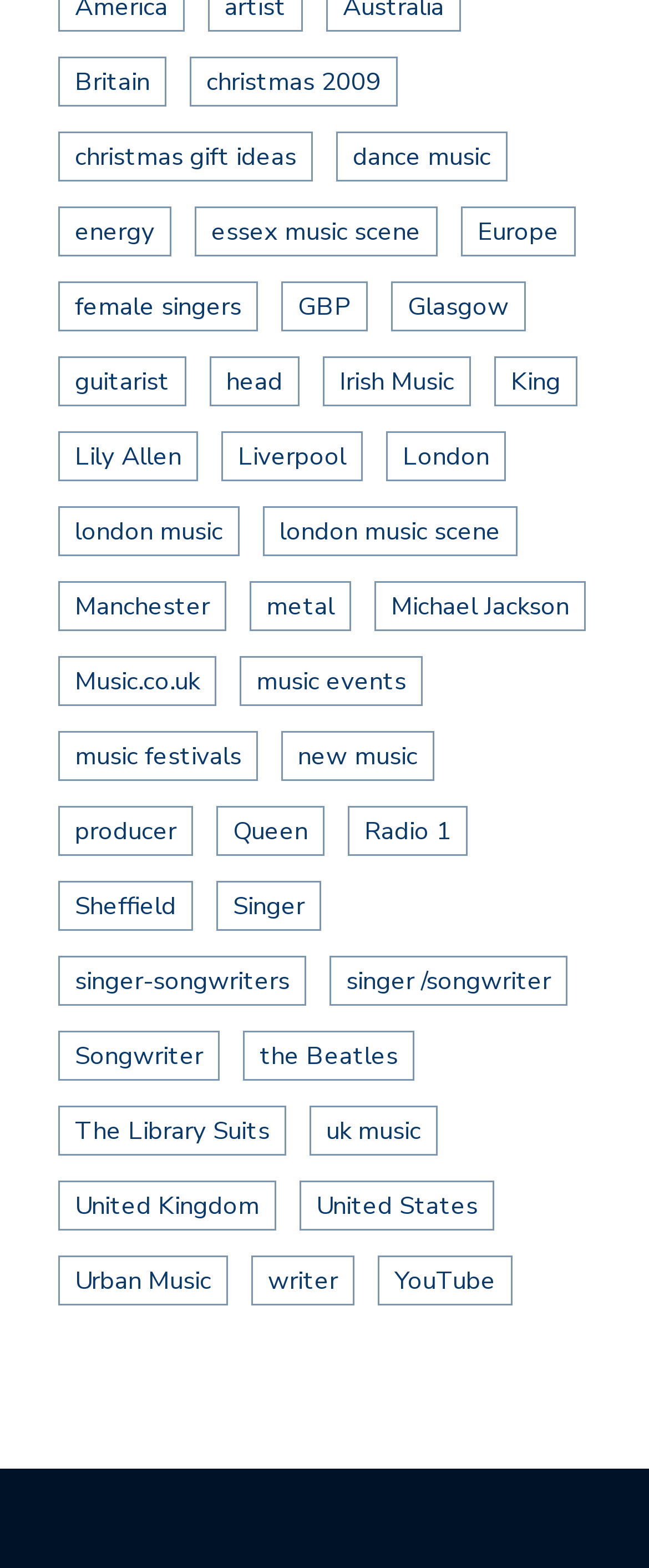How many links are on this webpage?
Please look at the screenshot and answer using one word or phrase.

217